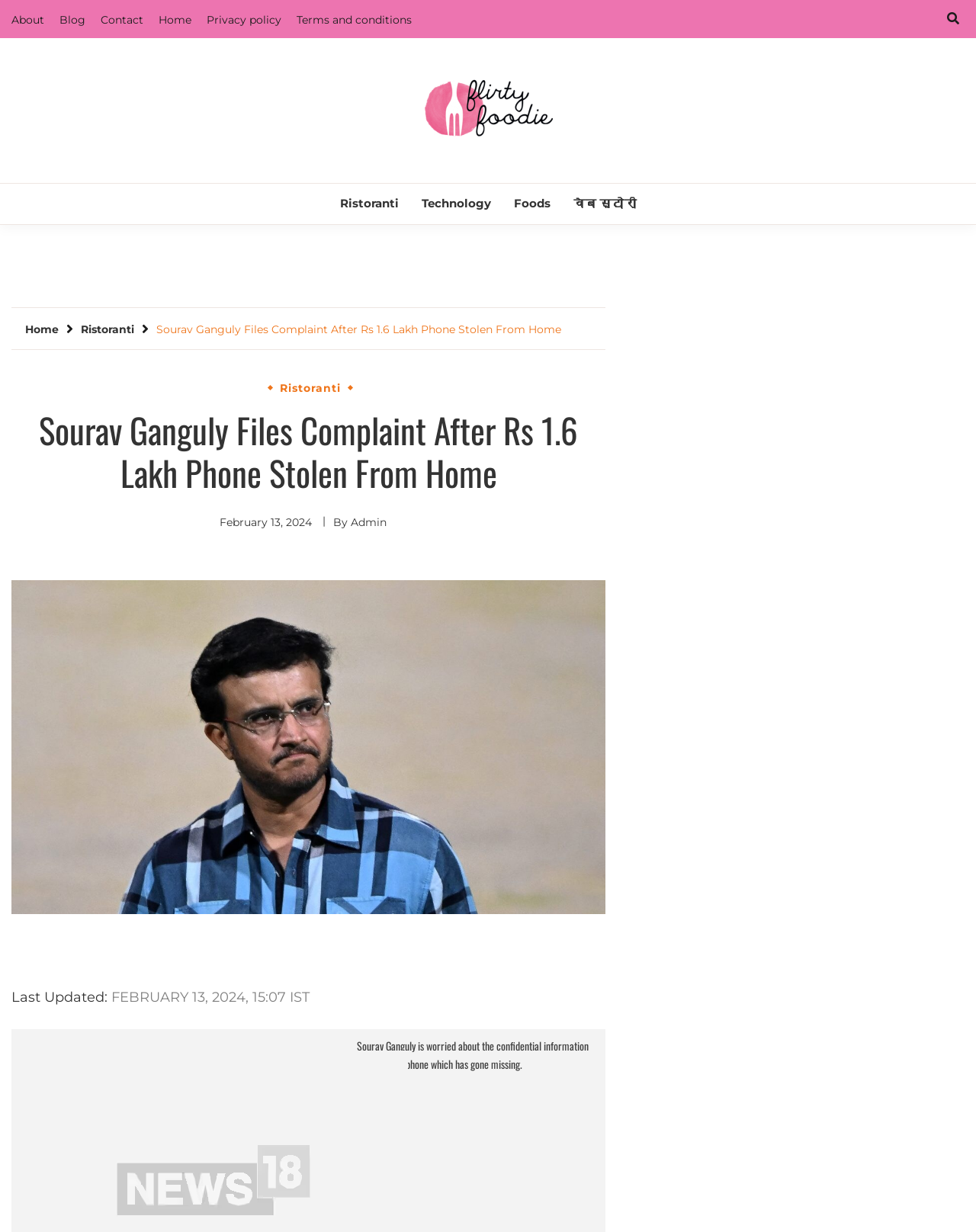Locate the bounding box coordinates of the area where you should click to accomplish the instruction: "View the 'FlirtyFoodie' image".

[0.434, 0.062, 0.566, 0.118]